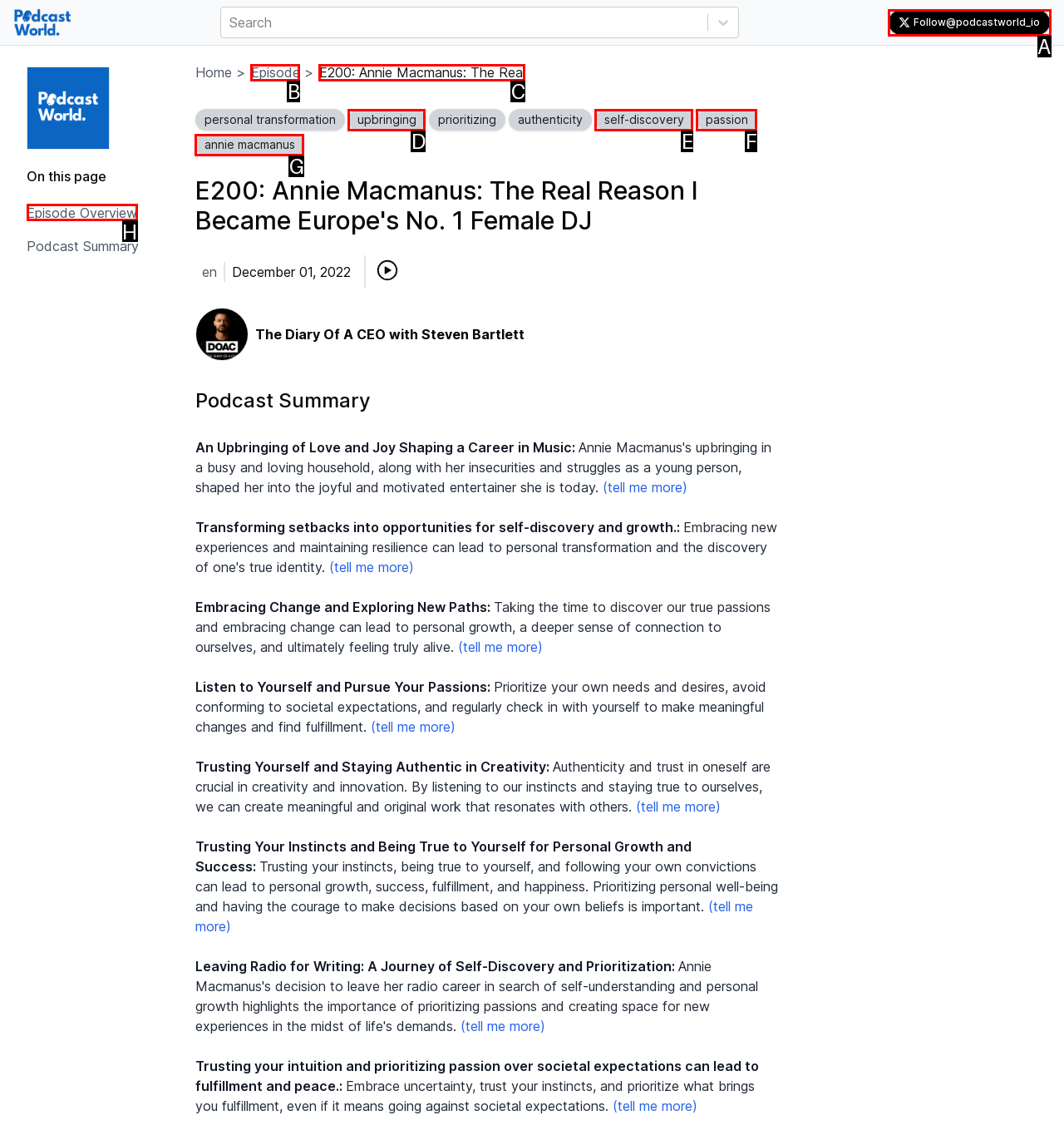Decide which UI element to click to accomplish the task: Go to episode overview
Respond with the corresponding option letter.

H